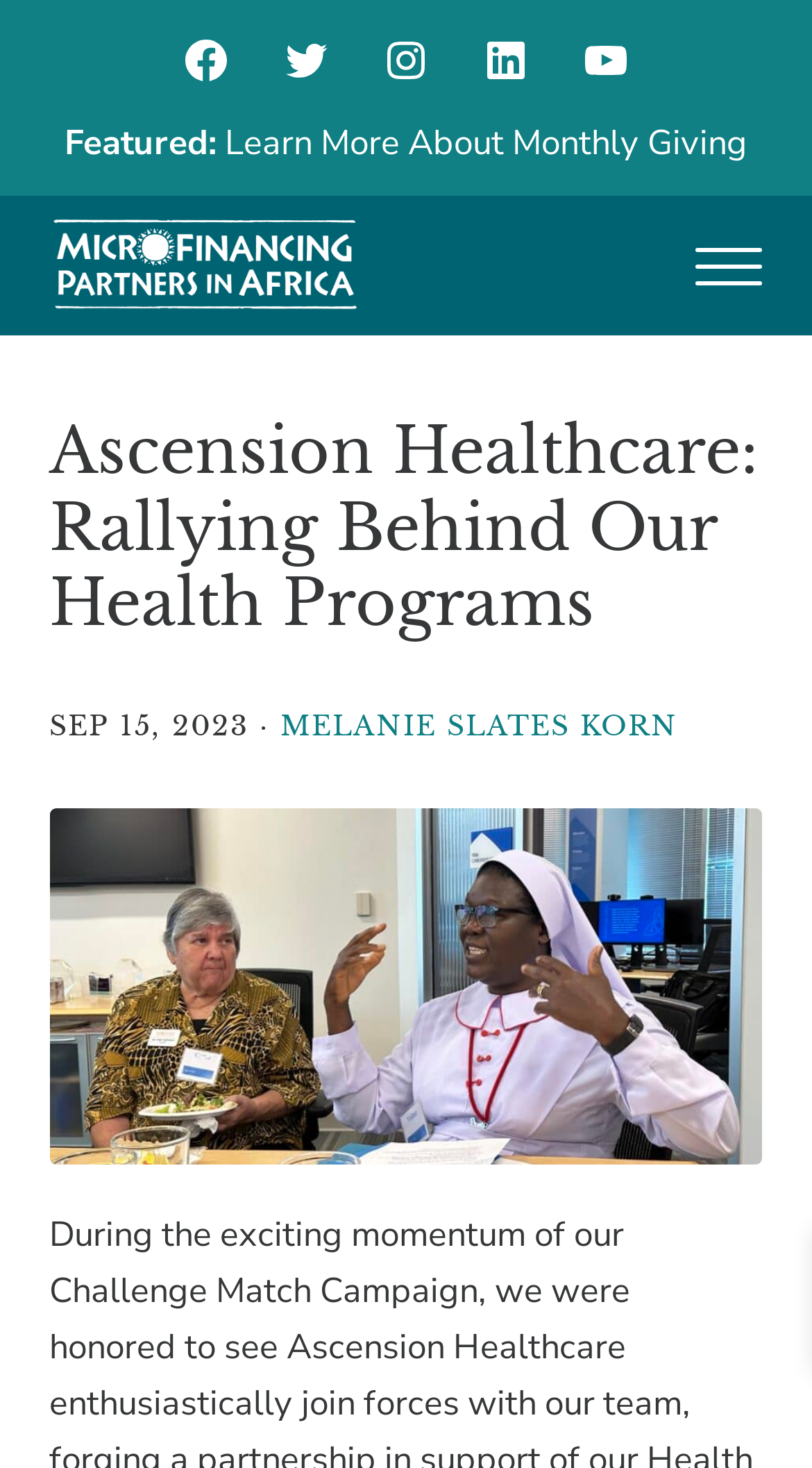Answer succinctly with a single word or phrase:
How many social media links are present on the webpage?

5